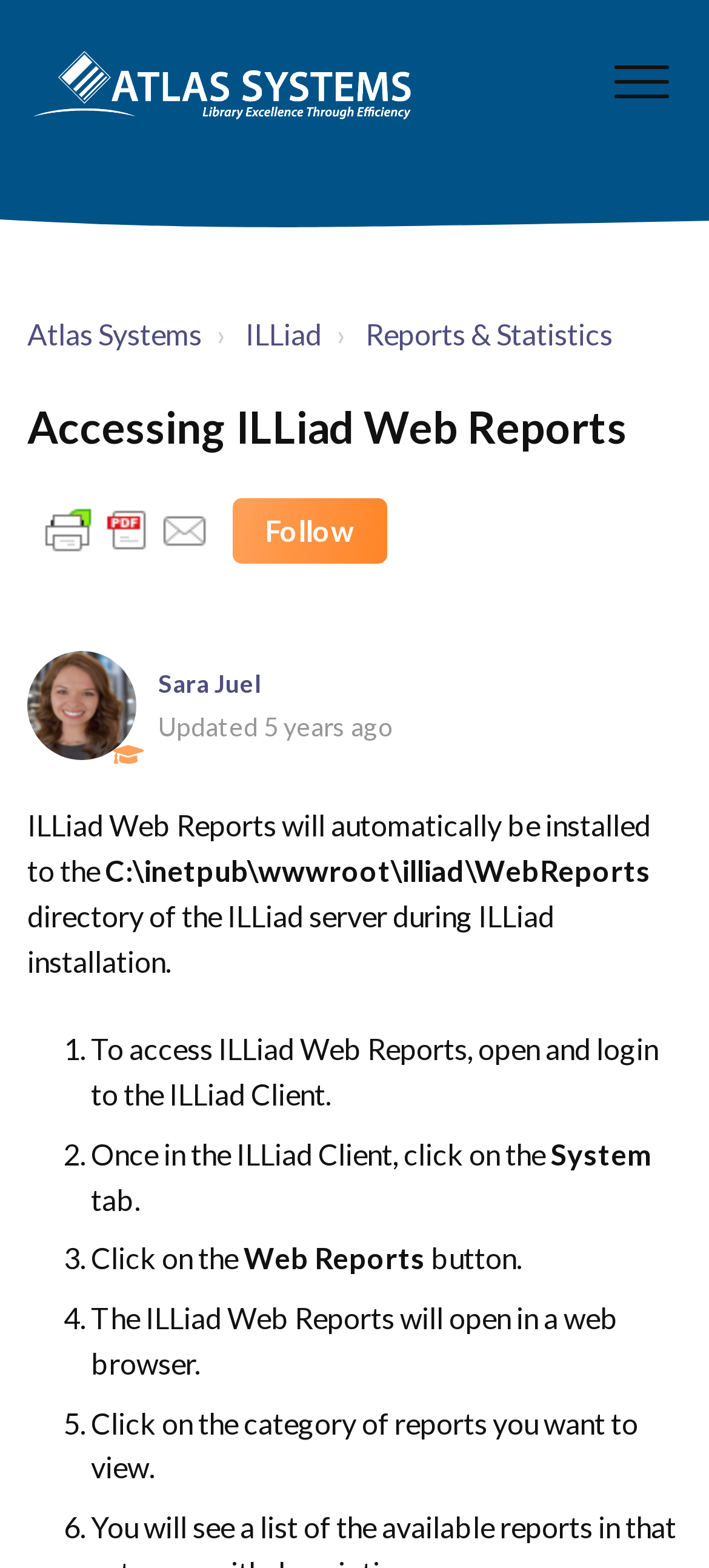Find and indicate the bounding box coordinates of the region you should select to follow the given instruction: "View post details".

None